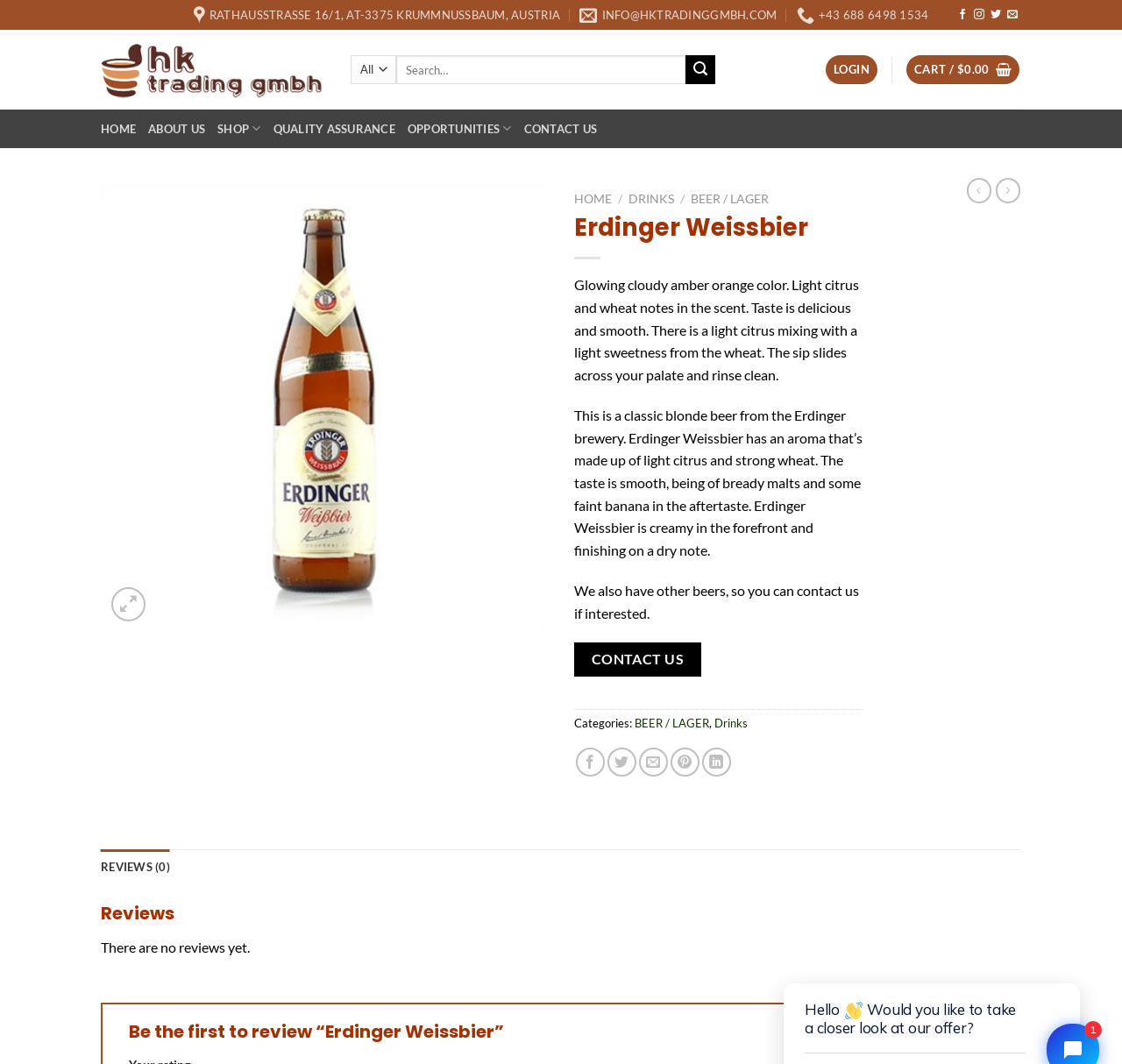Locate the bounding box for the described UI element: "BEER / LAGER". Ensure the coordinates are four float numbers between 0 and 1, formatted as [left, top, right, bottom].

[0.616, 0.18, 0.685, 0.194]